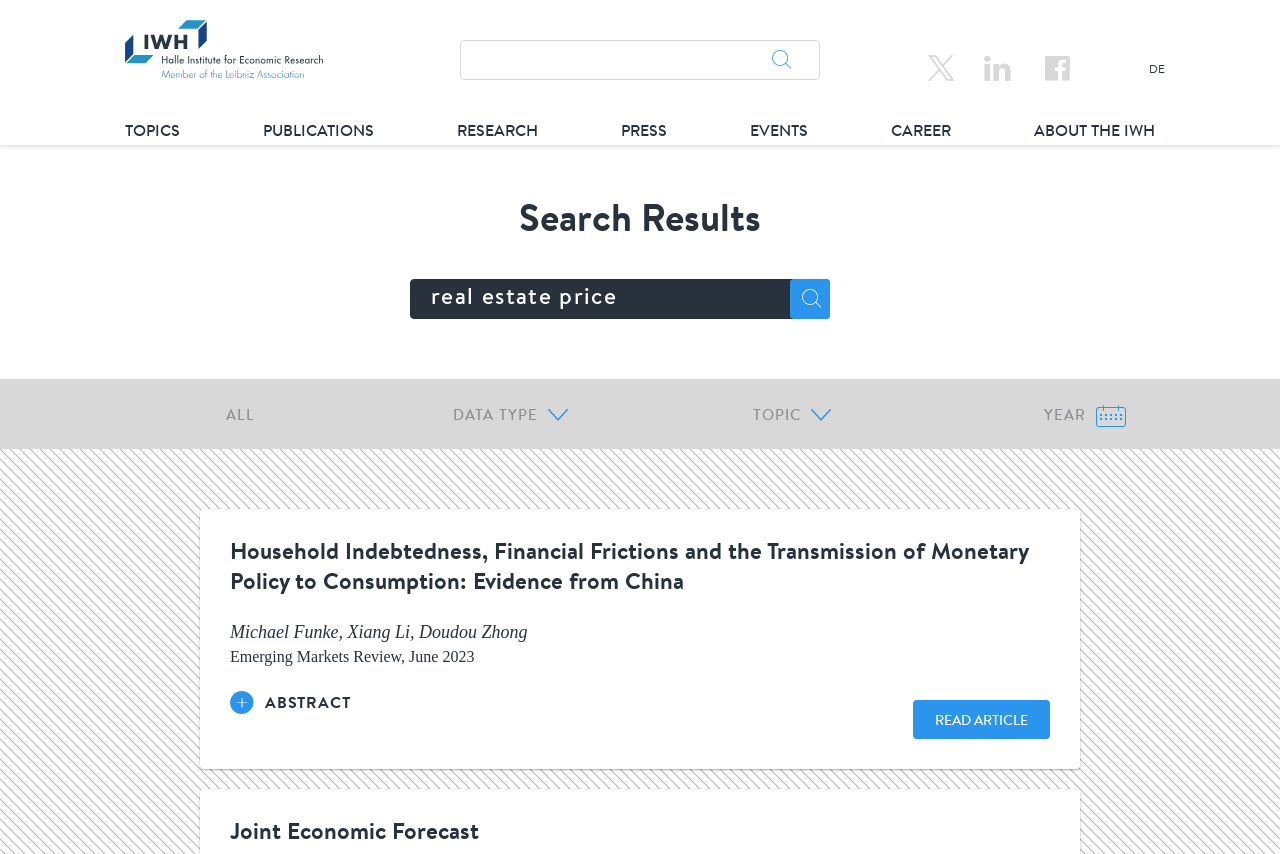What are the topics listed on the webpage?
Using the image provided, answer with just one word or phrase.

TOPICS, PUBLICATIONS, RESEARCH, PRESS, EVENTS, CAREER, ABOUT THE IWH